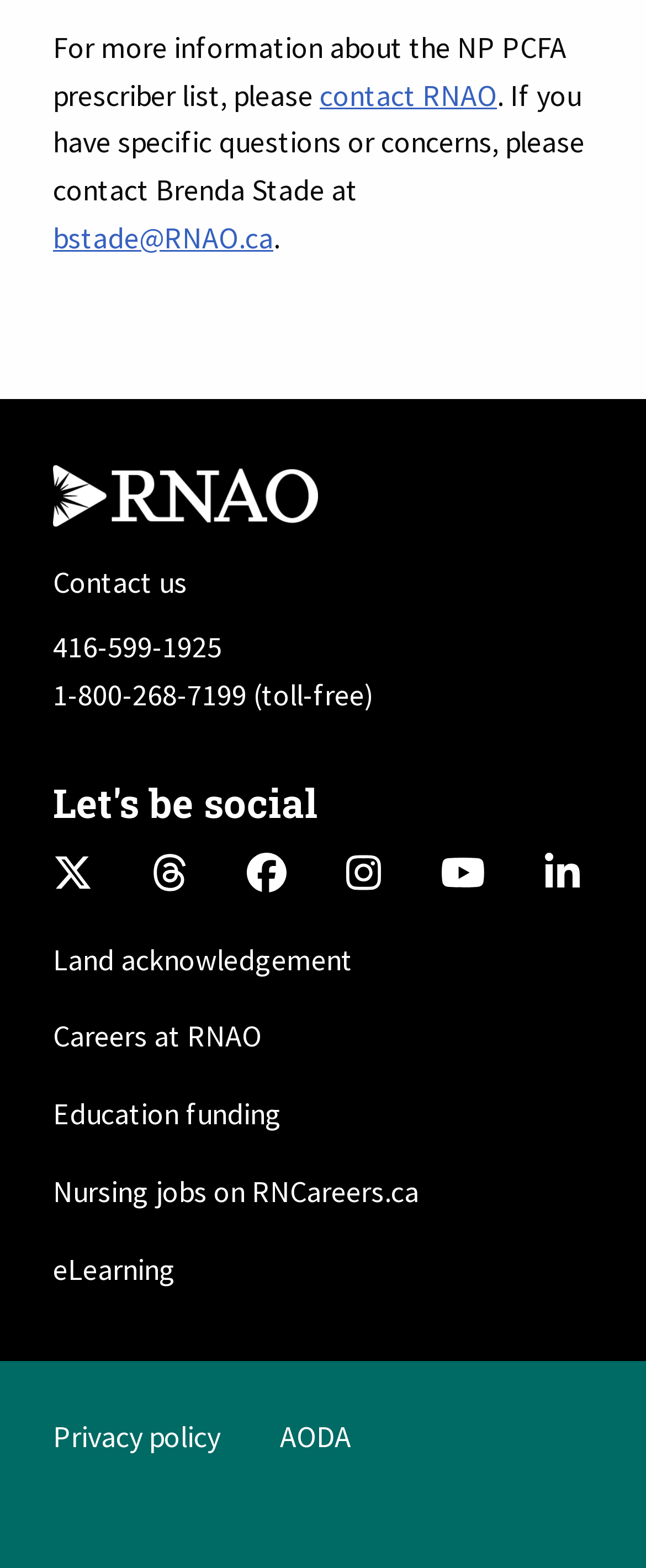Please find the bounding box coordinates of the element that needs to be clicked to perform the following instruction: "call 416-599-1925". The bounding box coordinates should be four float numbers between 0 and 1, represented as [left, top, right, bottom].

[0.082, 0.4, 0.344, 0.424]